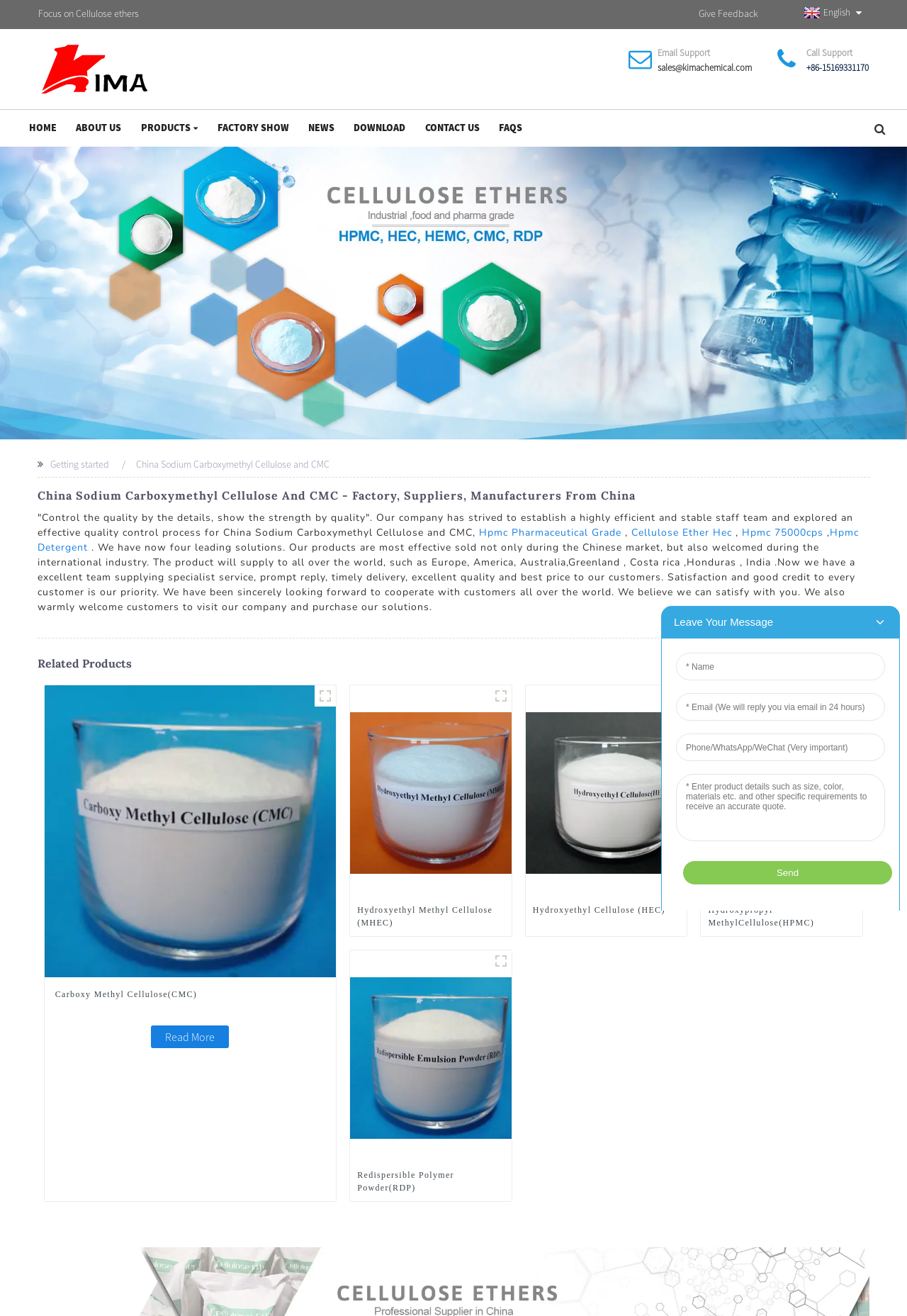How many leading solutions does the company have?
Please provide a comprehensive answer based on the information in the image.

I found the number of leading solutions by looking at the static text element with the ID 127, which contains the sentence 'We have now four leading solutions.'. This sentence suggests that the company has four leading solutions.